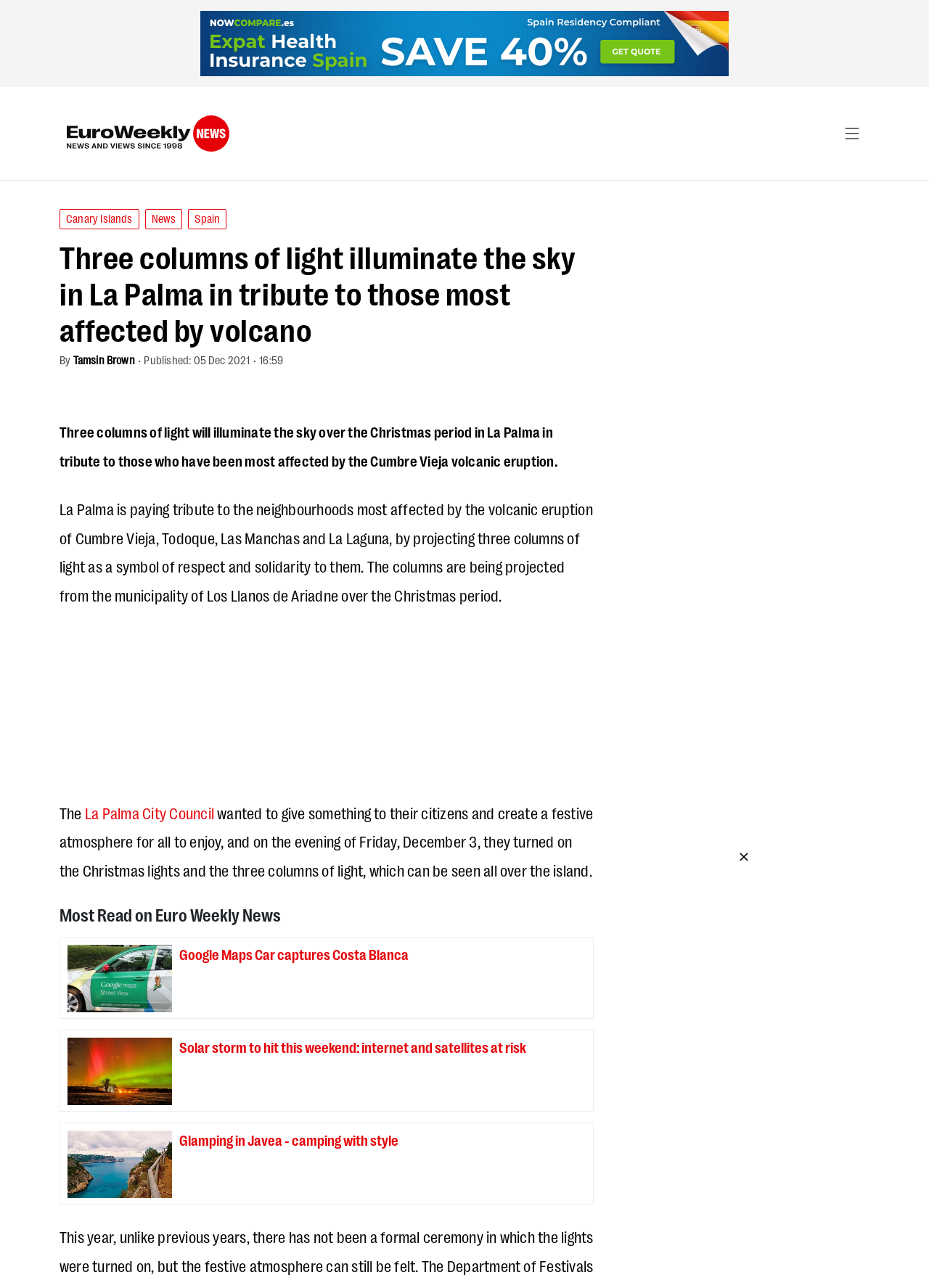Identify the bounding box for the UI element that is described as follows: "Book Reviews".

None